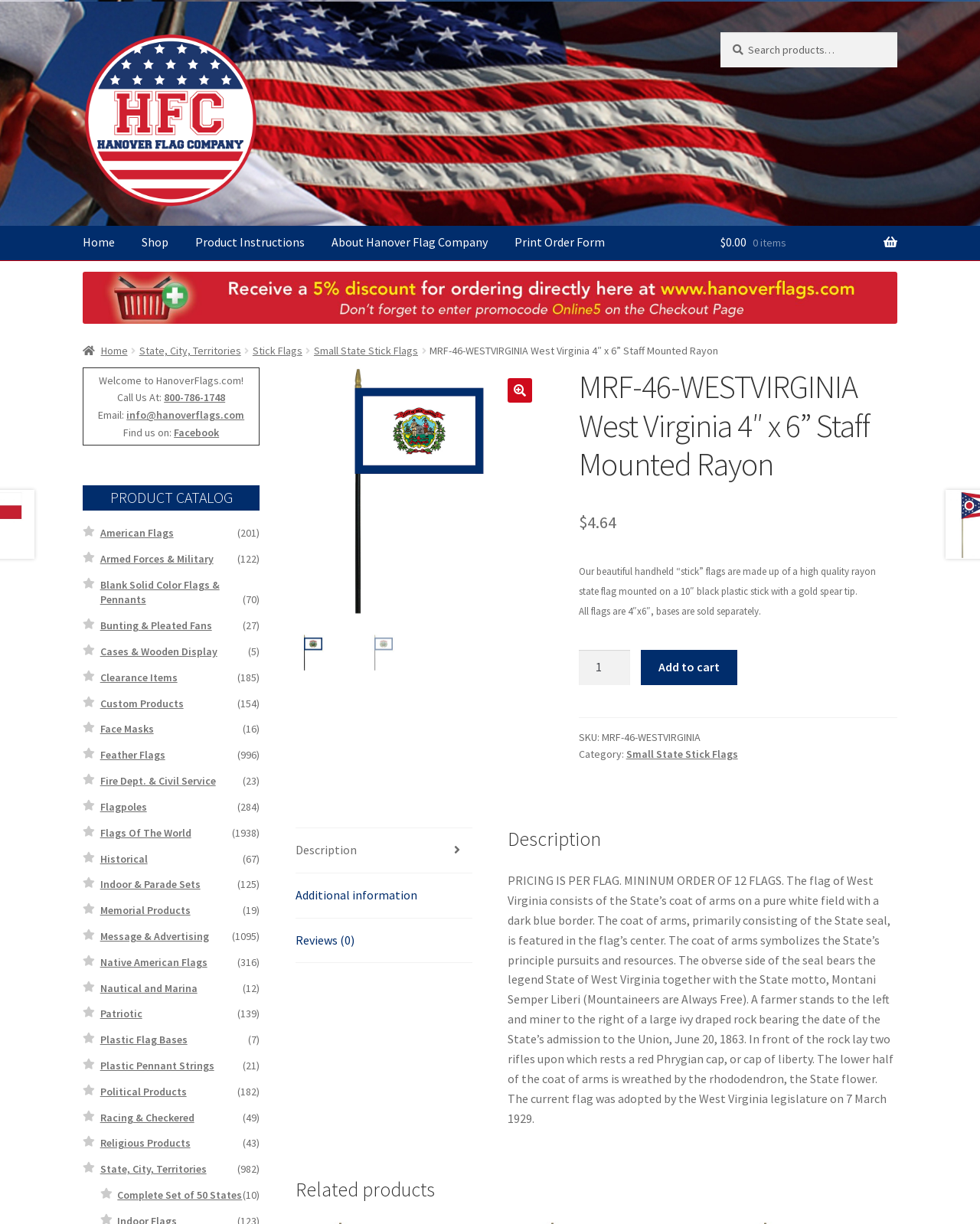Find the bounding box coordinates of the clickable region needed to perform the following instruction: "Add the product to cart". The coordinates should be provided as four float numbers between 0 and 1, i.e., [left, top, right, bottom].

[0.654, 0.531, 0.752, 0.56]